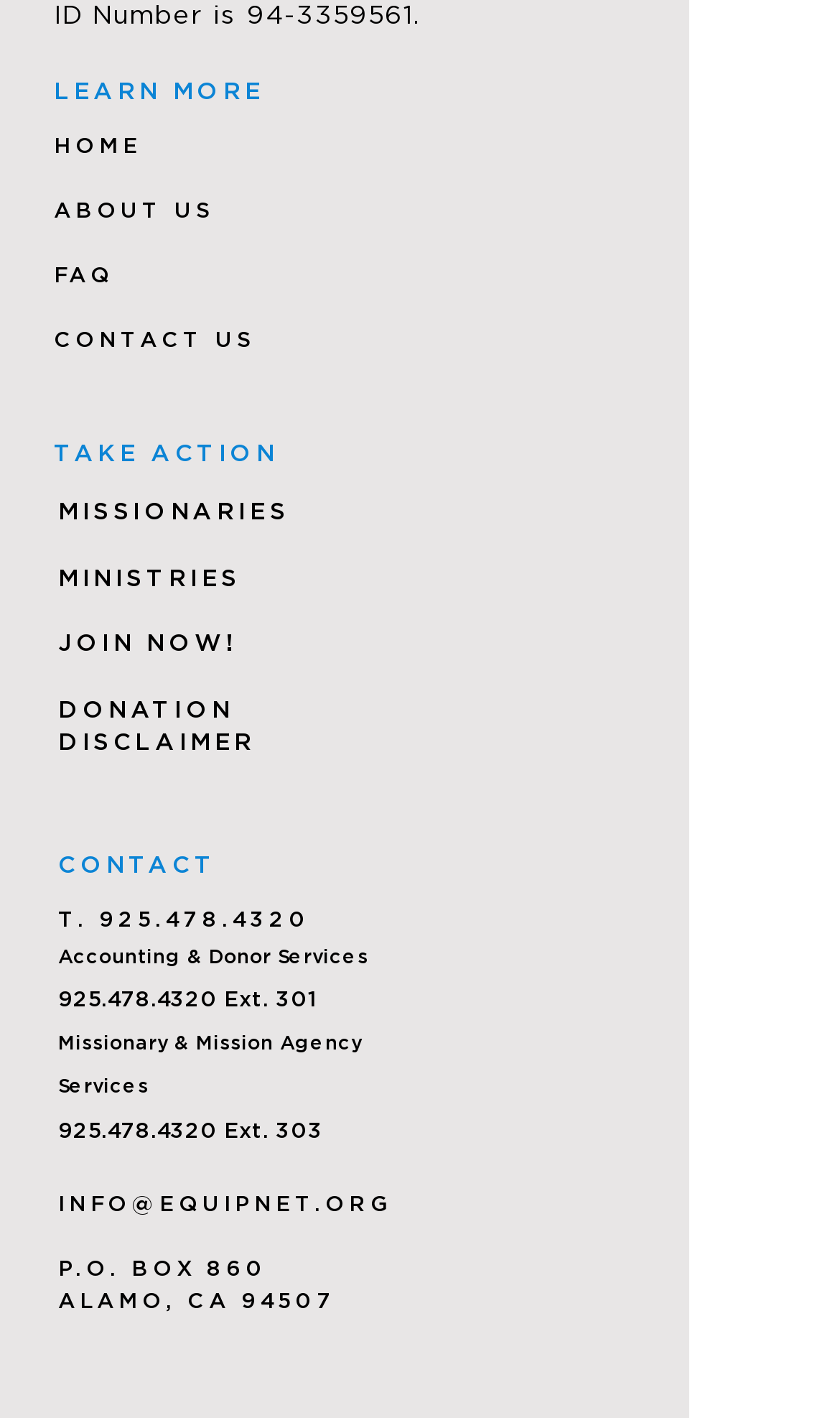Based on the image, please respond to the question with as much detail as possible:
How many links are in the top navigation menu?

I counted the number of link elements in the top navigation menu, which are 'HOME', 'ABOUT US', 'FAQ', 'CONTACT US', 'MISSIONARIES', 'MINISTRIES', and 'JOIN NOW!'. There are 7 links in total.